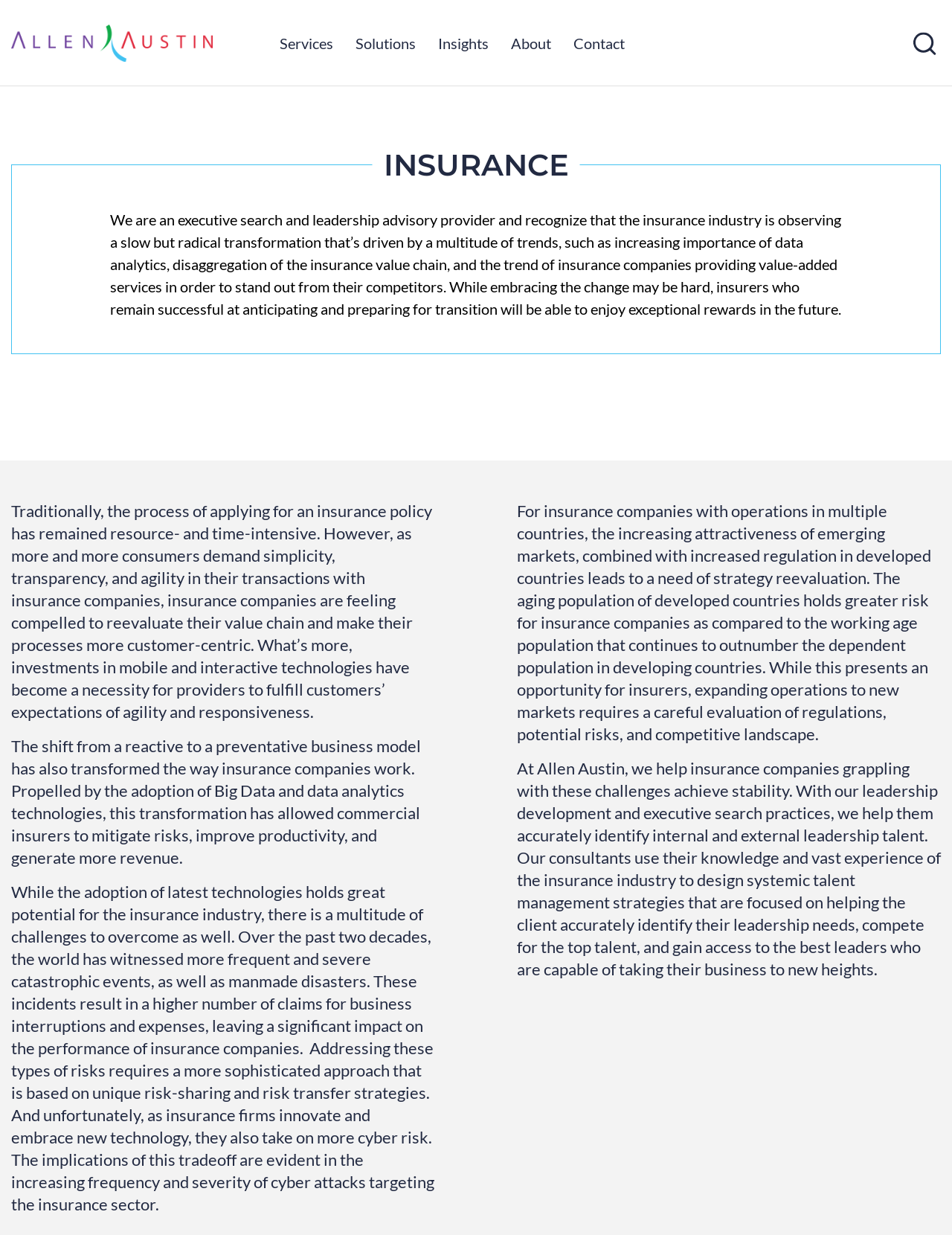Locate the bounding box coordinates of the region to be clicked to comply with the following instruction: "Click on the 'Allen Austin' logo". The coordinates must be four float numbers between 0 and 1, in the form [left, top, right, bottom].

[0.012, 0.02, 0.223, 0.05]